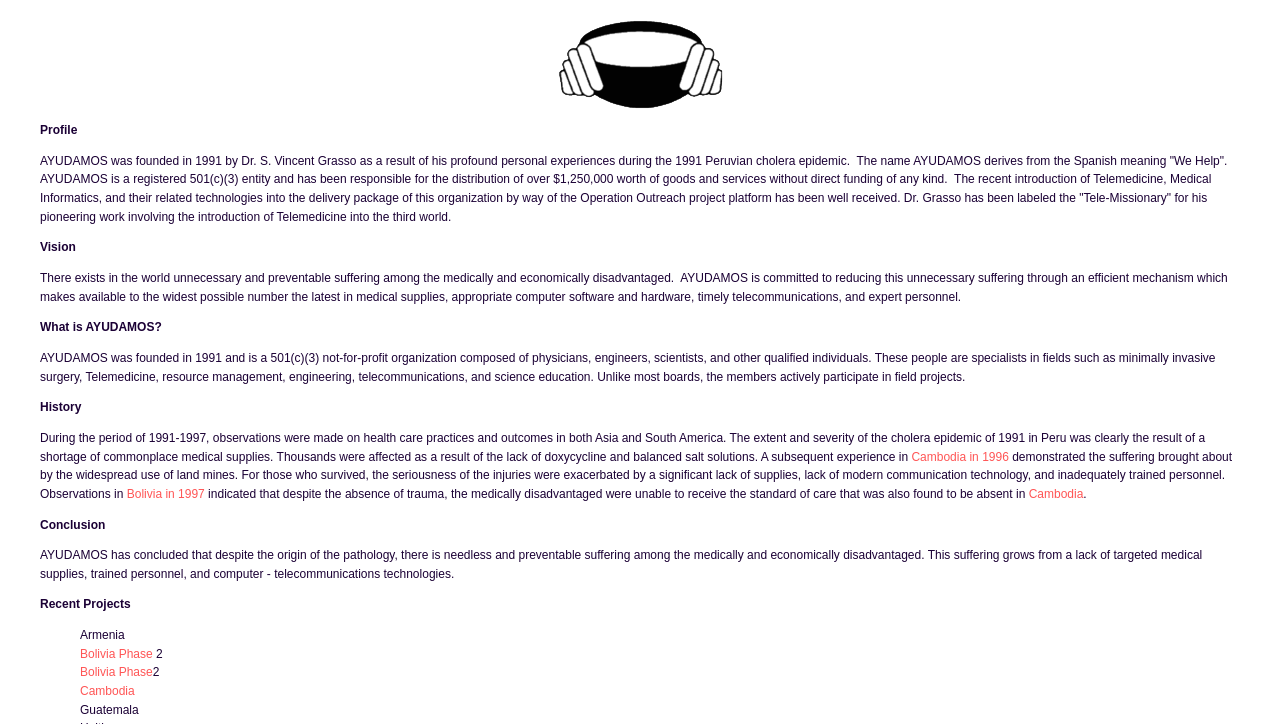Can you specify the bounding box coordinates of the area that needs to be clicked to fulfill the following instruction: "Learn more about Ayudamos' vision"?

[0.031, 0.332, 0.059, 0.351]